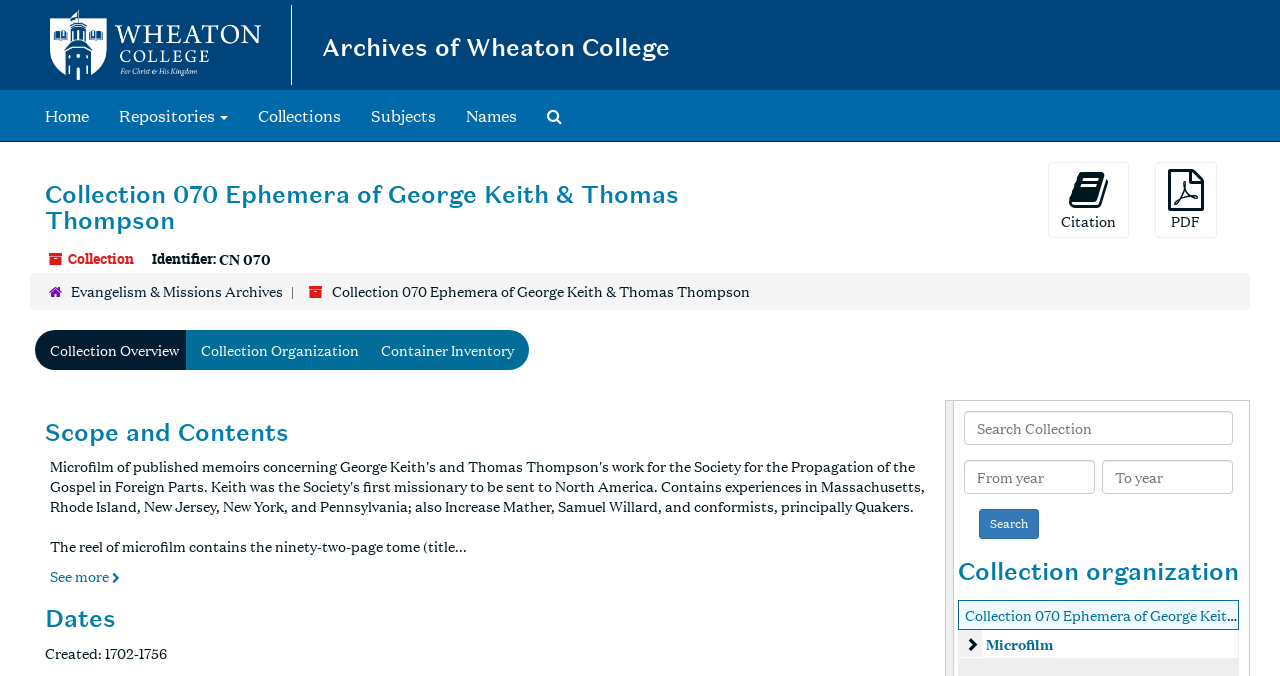Could you identify the text that serves as the heading for this webpage?

Archives of Wheaton College